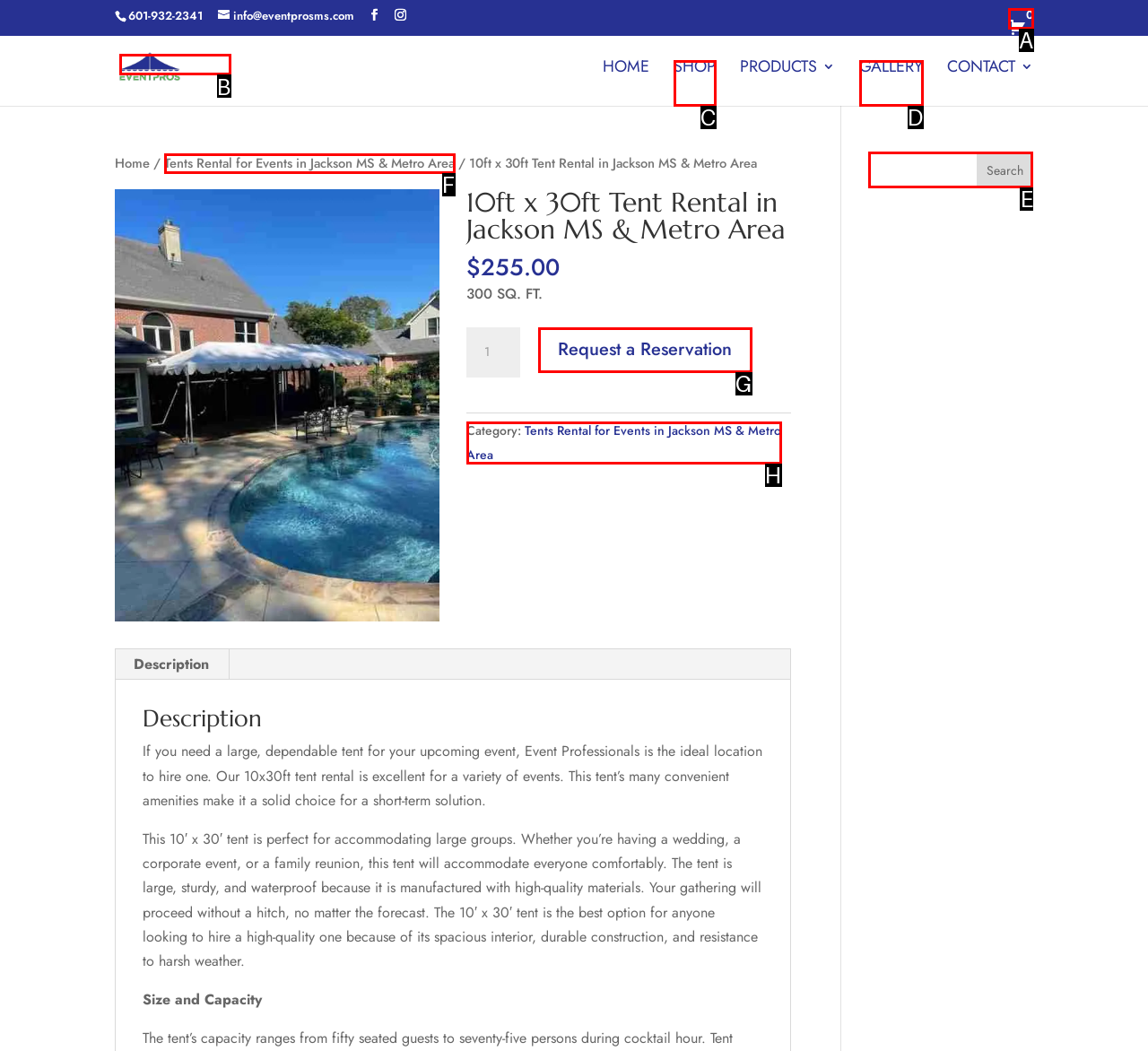Tell me which one HTML element best matches the description: alt="Event Pros Tent Rental"
Answer with the option's letter from the given choices directly.

B